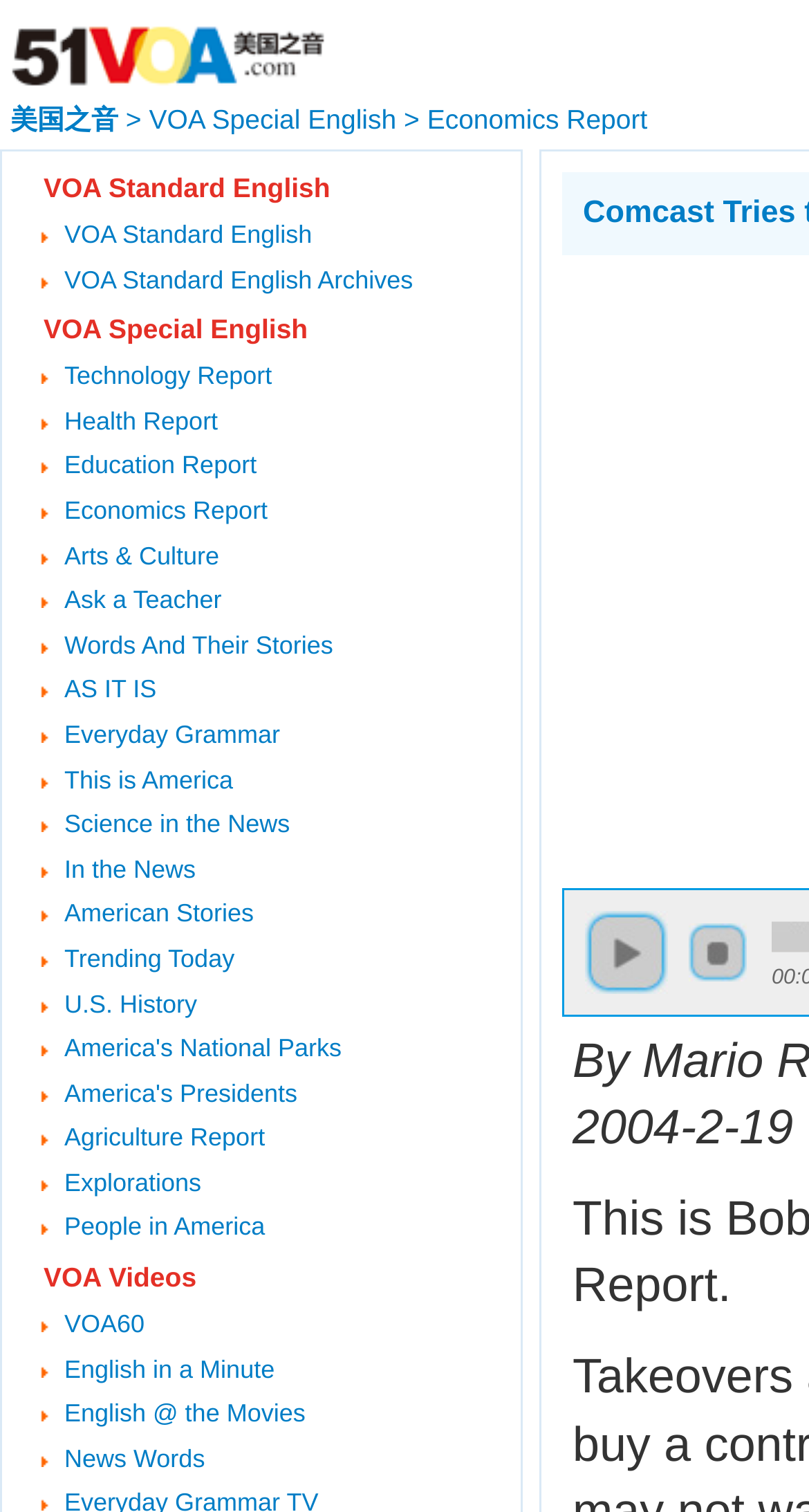How many links are there in the main menu?
Refer to the image and give a detailed answer to the query.

The main menu is located at the top of the webpage, and it contains links to different sections of the website. By counting the links, I found that there are 15 links in the main menu.